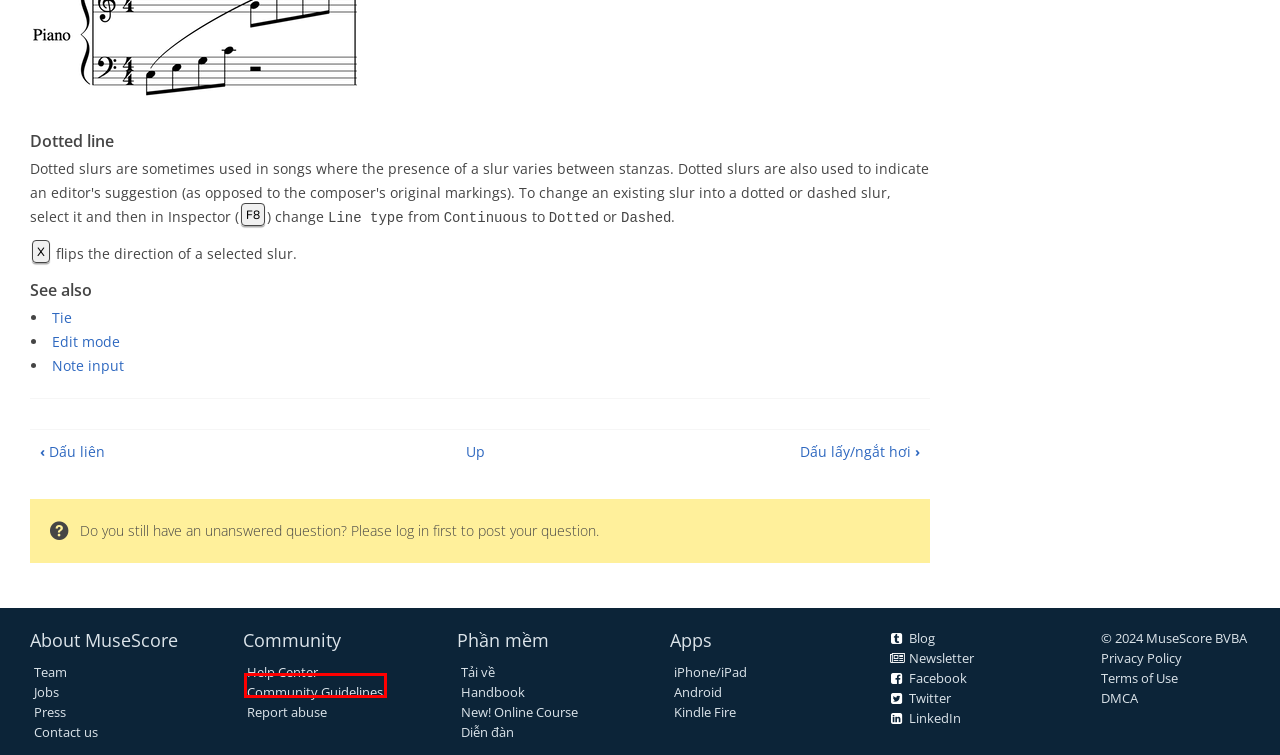Using the screenshot of a webpage with a red bounding box, pick the webpage description that most accurately represents the new webpage after the element inside the red box is clicked. Here are the candidates:
A. Mastering MuseScore
B. About Musescore | Musescore.com
C. ‎MuseScore: sheet music on the App Store
D. DMCA Copyright Policy | Musescore.com
E. Musescore.com Community Guidelines | Musescore.com
F. Press | Musescore.com
G. Musescore Privacy Policy | Musescore.com
H. MuseScore Help Center

E